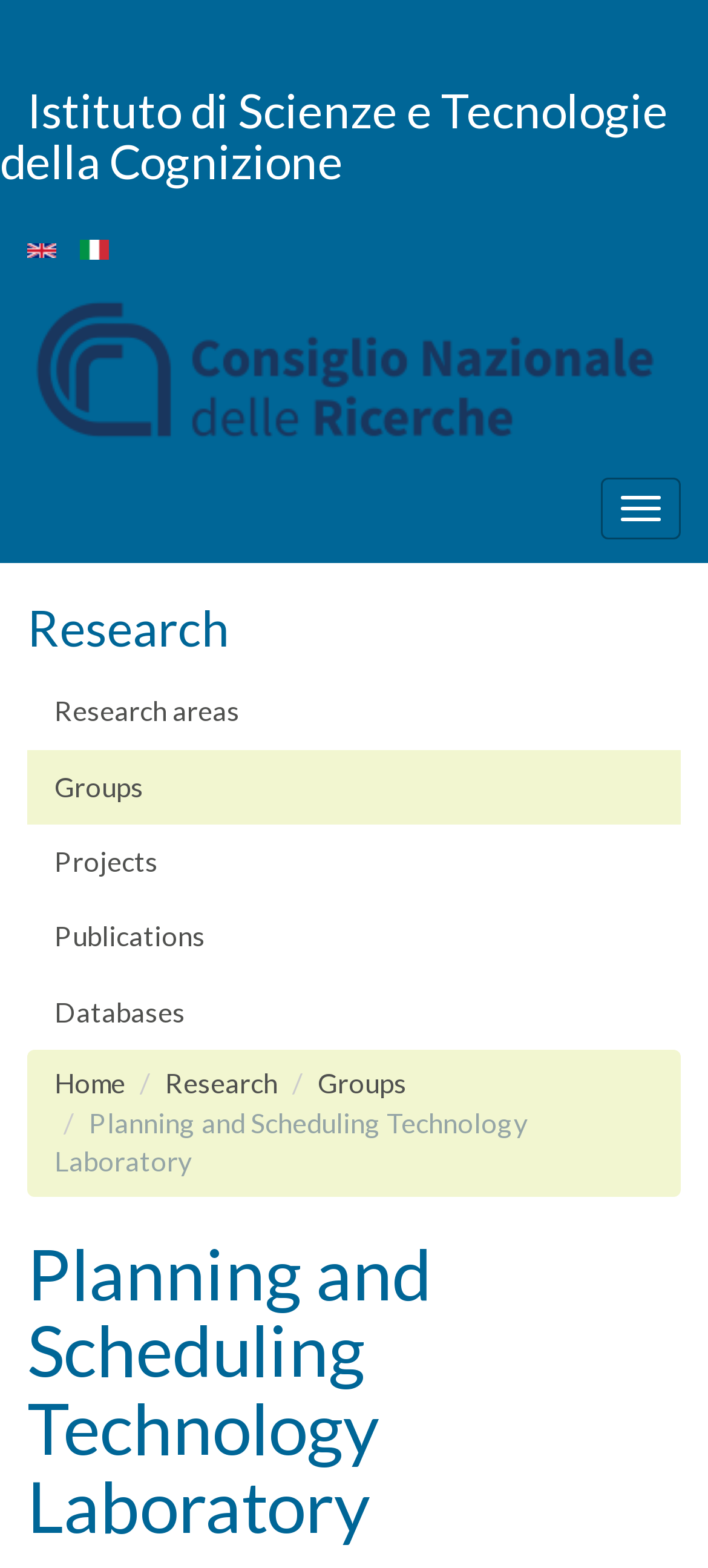Provide a thorough summary of the webpage.

The webpage is about the Planning and Scheduling Technology Laboratory at the Istituto di Scienze e Tecnologie della Cognizione. At the top left corner, there is a link to skip to the main content. Below it, there is a link to the Istituto di Scienze e Tecnologie della Cognizione, which spans almost the entire width of the page. To the right of this link, there are two language options, English and Italiano, each accompanied by a small flag icon.

Below the language options, there is a large banner image that takes up most of the width of the page. On the top right corner, there is a button to toggle navigation. 

The main content of the page is divided into two sections. On the left side, there is a complementary section that contains several links and headings. The first heading is "Research", followed by five links to research areas, groups, projects, publications, and databases. 

On the right side, there are four links to different sections of the website: Home, Research, Groups, and an unnamed section. Below these links, there is a static text that repeats the name of the laboratory. Finally, at the bottom of the page, there is a large heading that also displays the name of the laboratory.